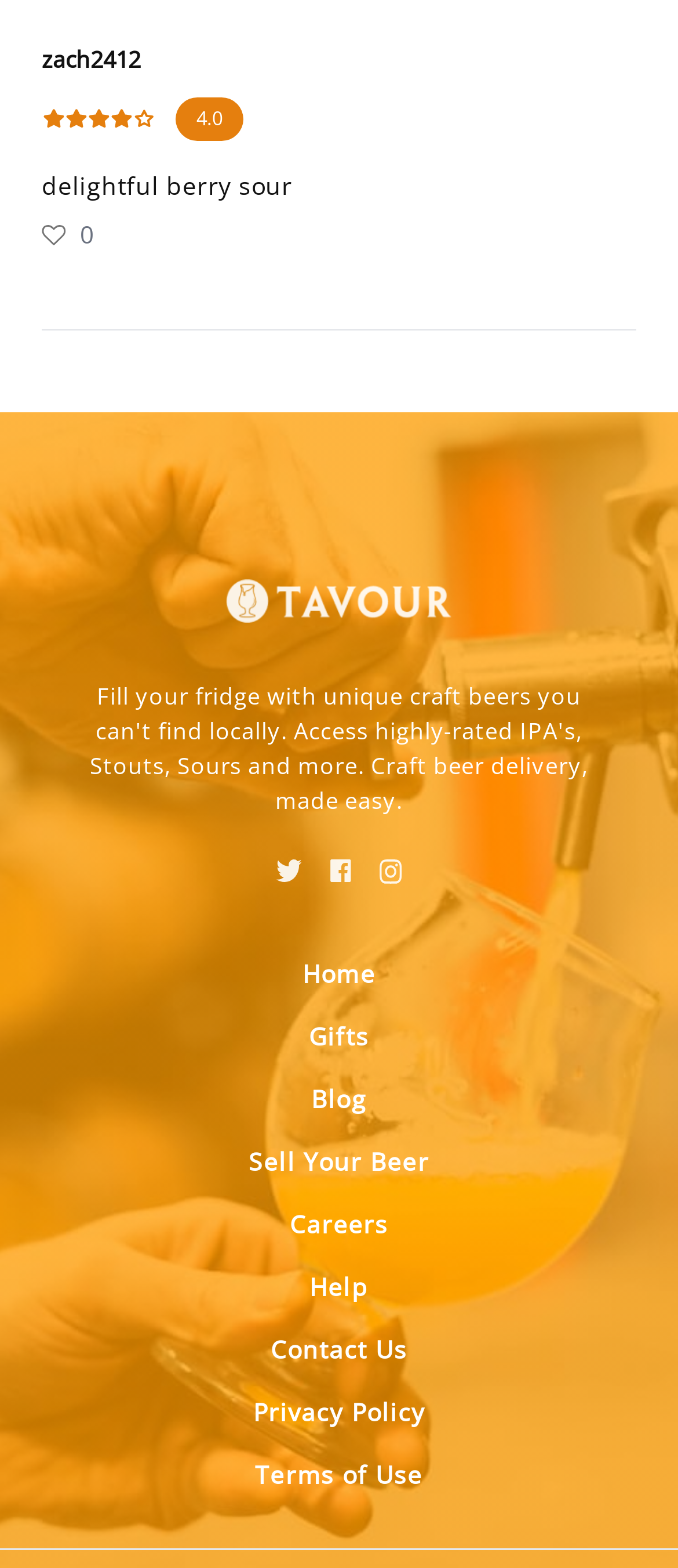Predict the bounding box coordinates of the area that should be clicked to accomplish the following instruction: "click on the Twitter logo". The bounding box coordinates should consist of four float numbers between 0 and 1, i.e., [left, top, right, bottom].

[0.386, 0.539, 0.465, 0.556]